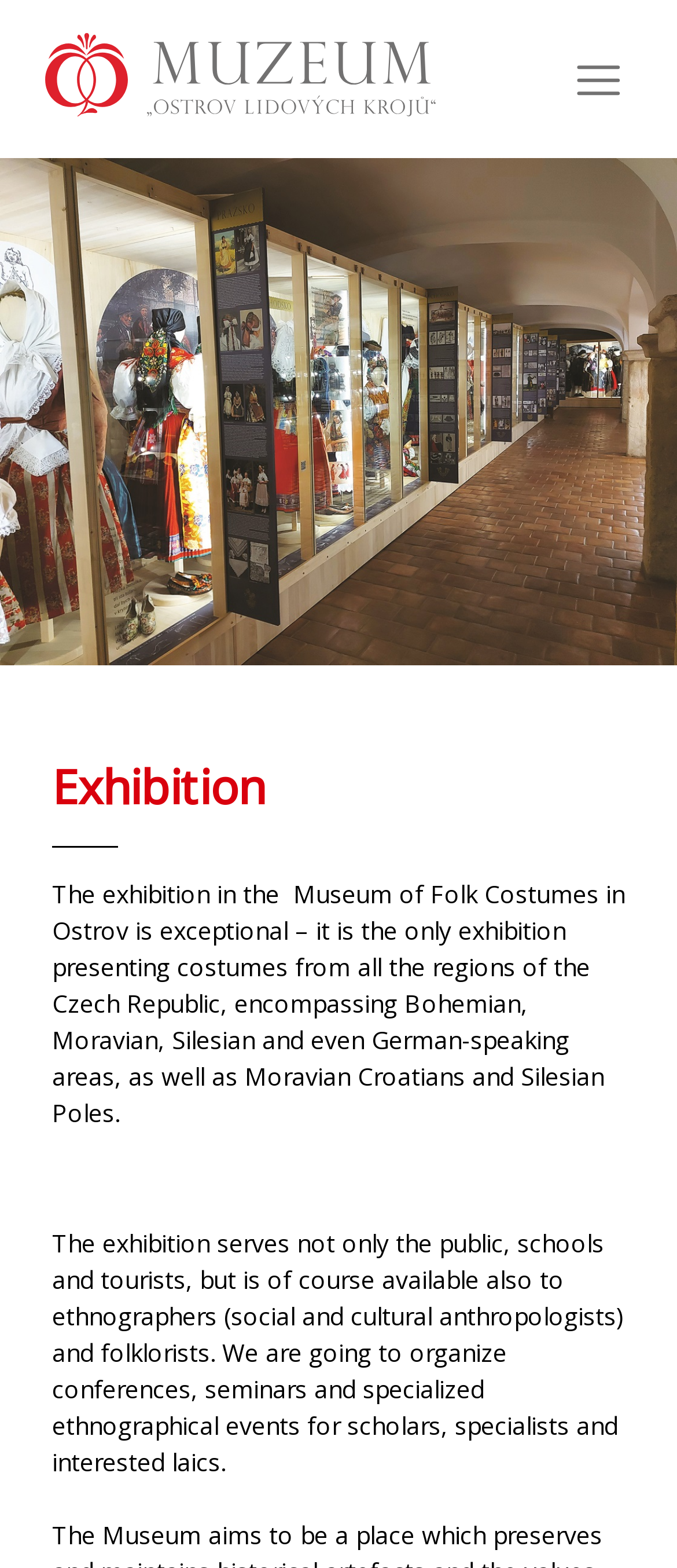What is the purpose of the exhibition?
Answer the question in a detailed and comprehensive manner.

According to the webpage content, the exhibition serves not only the public, schools, and tourists but also ethnographers, folklorists, and scholars, as it is mentioned that the exhibition is available to them and that conferences, seminars, and specialized ethnographical events will be organized for them.